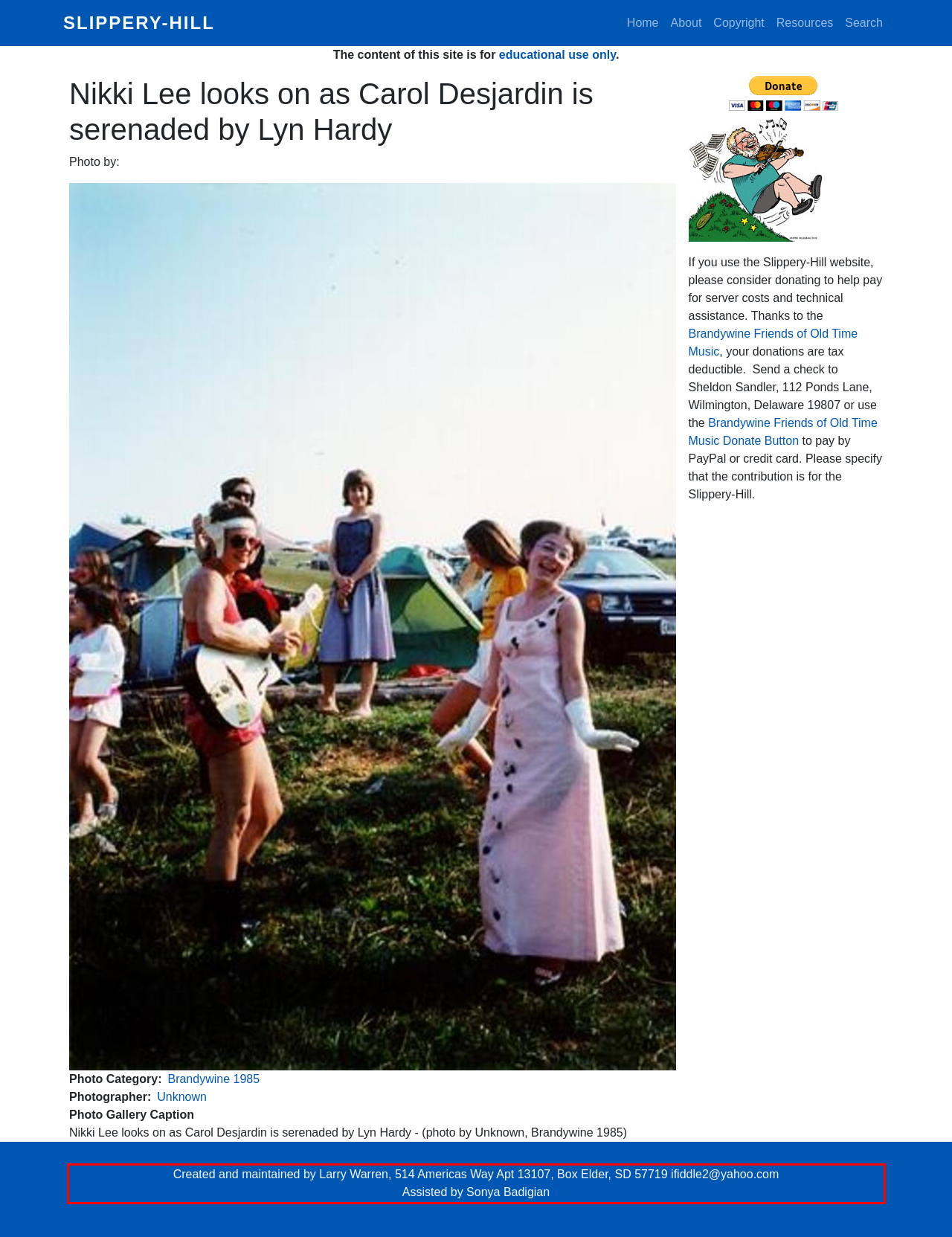You are given a webpage screenshot with a red bounding box around a UI element. Extract and generate the text inside this red bounding box.

Created and maintained by Larry Warren, 514 Americas Way Apt 13107, Box Elder, SD 57719 ifiddle2@yahoo.com Assisted by Sonya Badigian